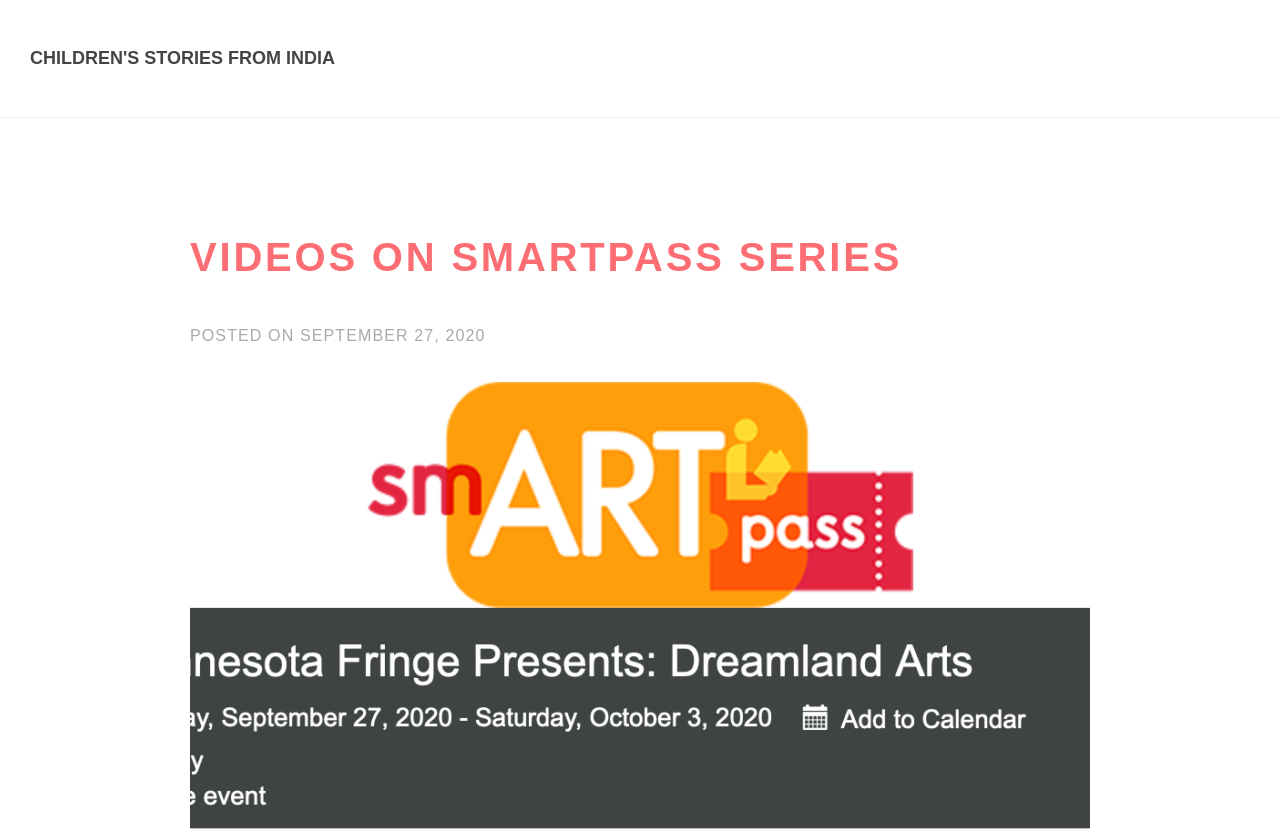From the screenshot, find the bounding box of the UI element matching this description: "Videos on smARTpass series". Supply the bounding box coordinates in the form [left, top, right, bottom], each a float between 0 and 1.

[0.148, 0.281, 0.705, 0.334]